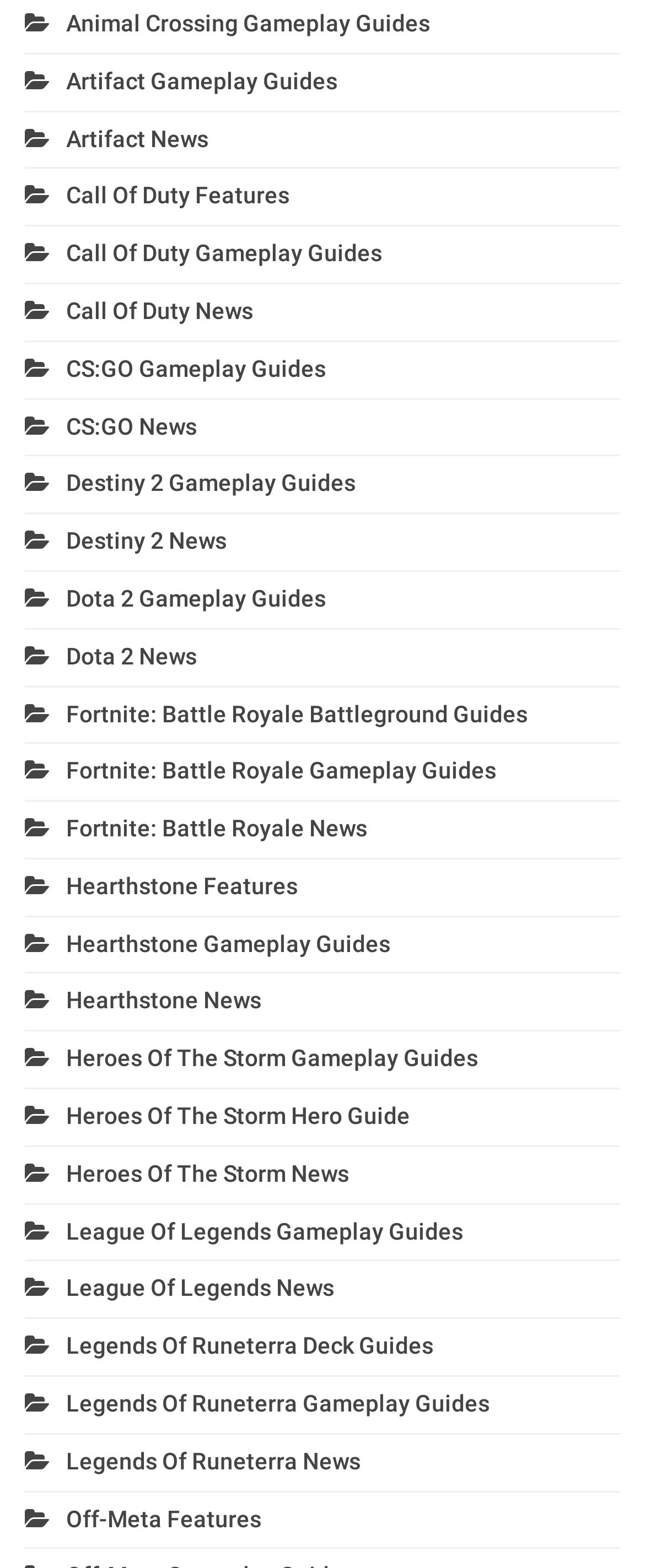What is the first game listed?
Examine the screenshot and reply with a single word or phrase.

Animal Crossing